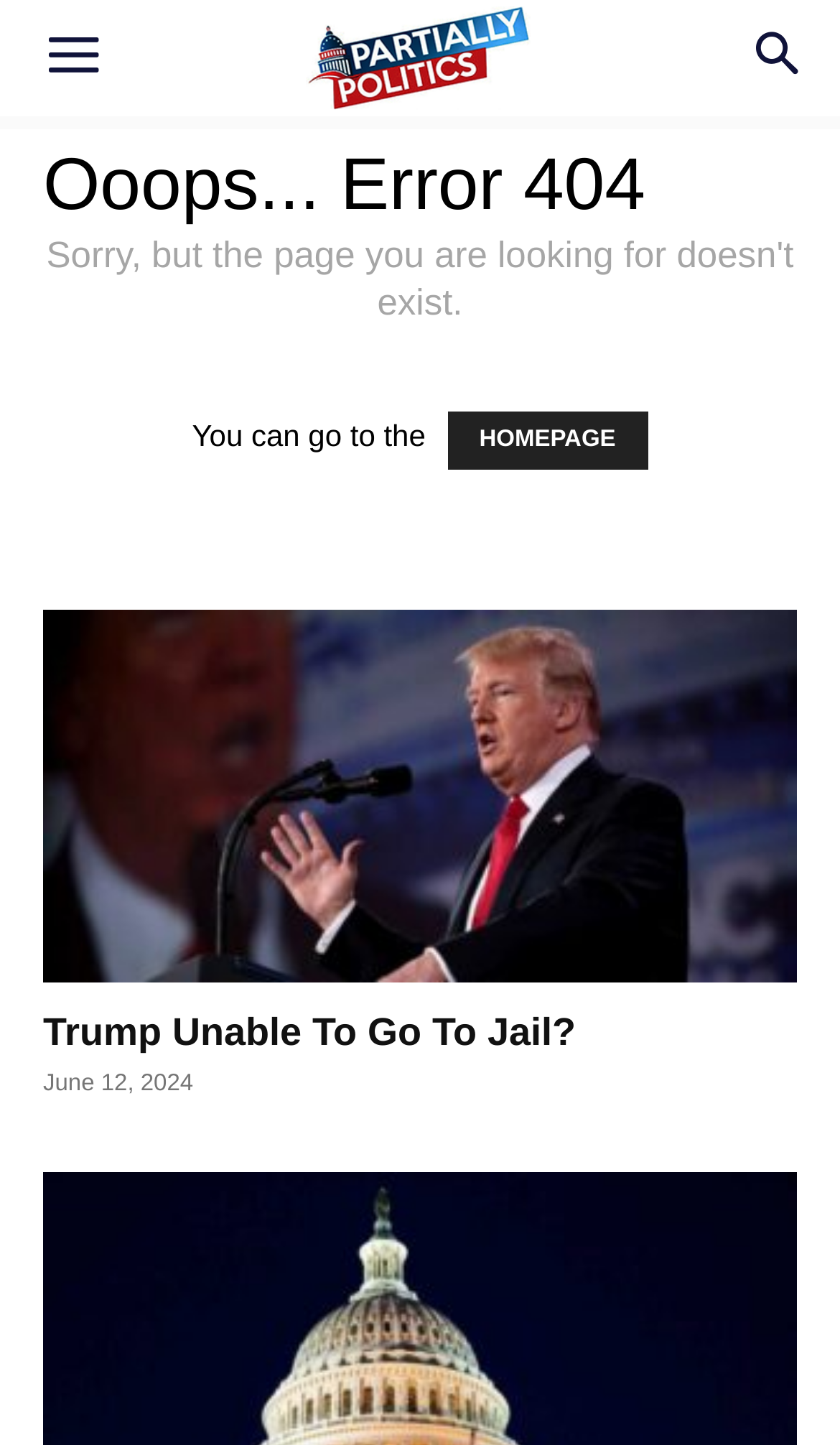Please give a one-word or short phrase response to the following question: 
What is the title of the article?

Trump Unable To Go To Jail?